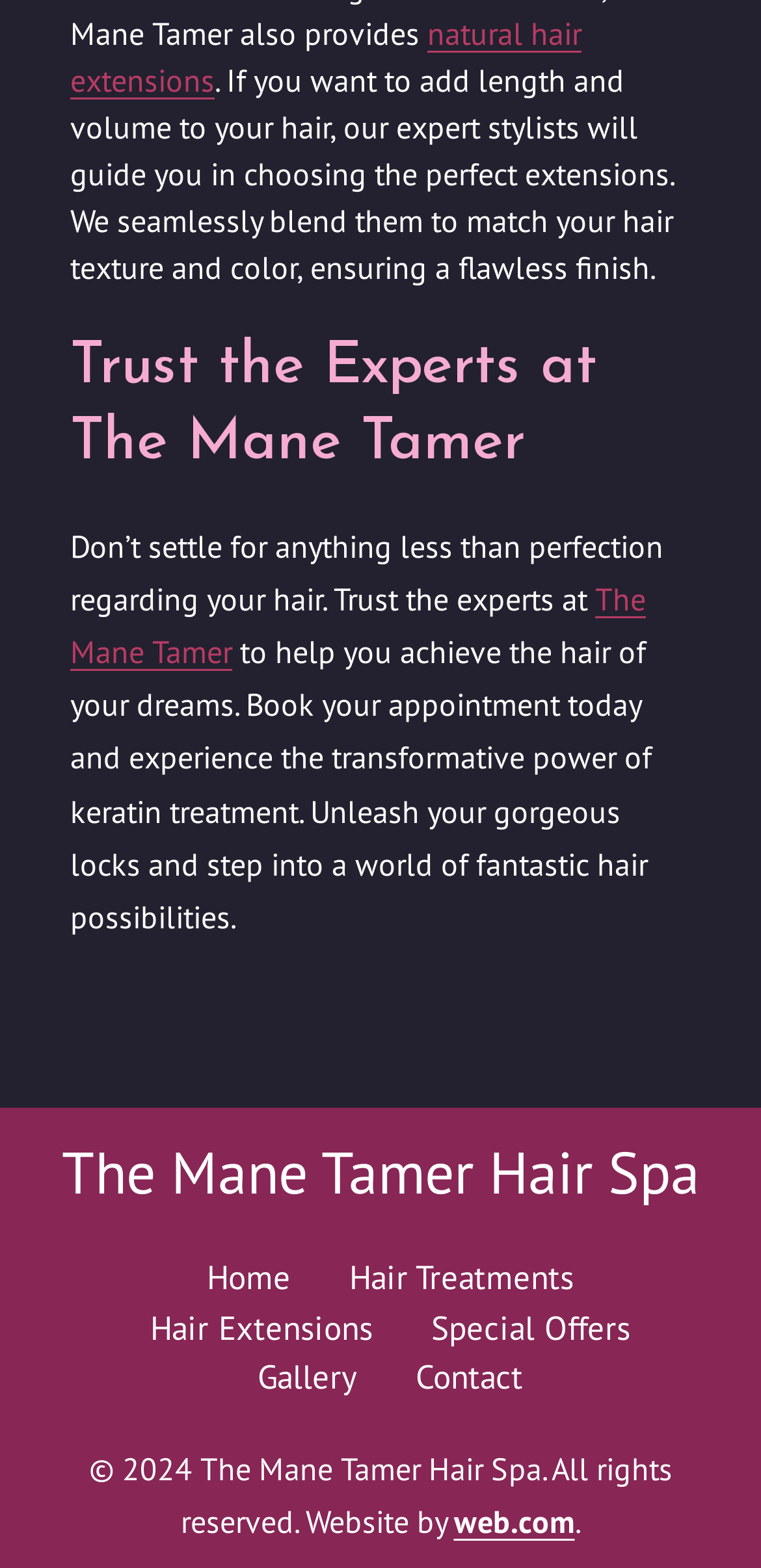Please locate the clickable area by providing the bounding box coordinates to follow this instruction: "Visit 'The Mane Tamer'".

[0.092, 0.369, 0.849, 0.428]